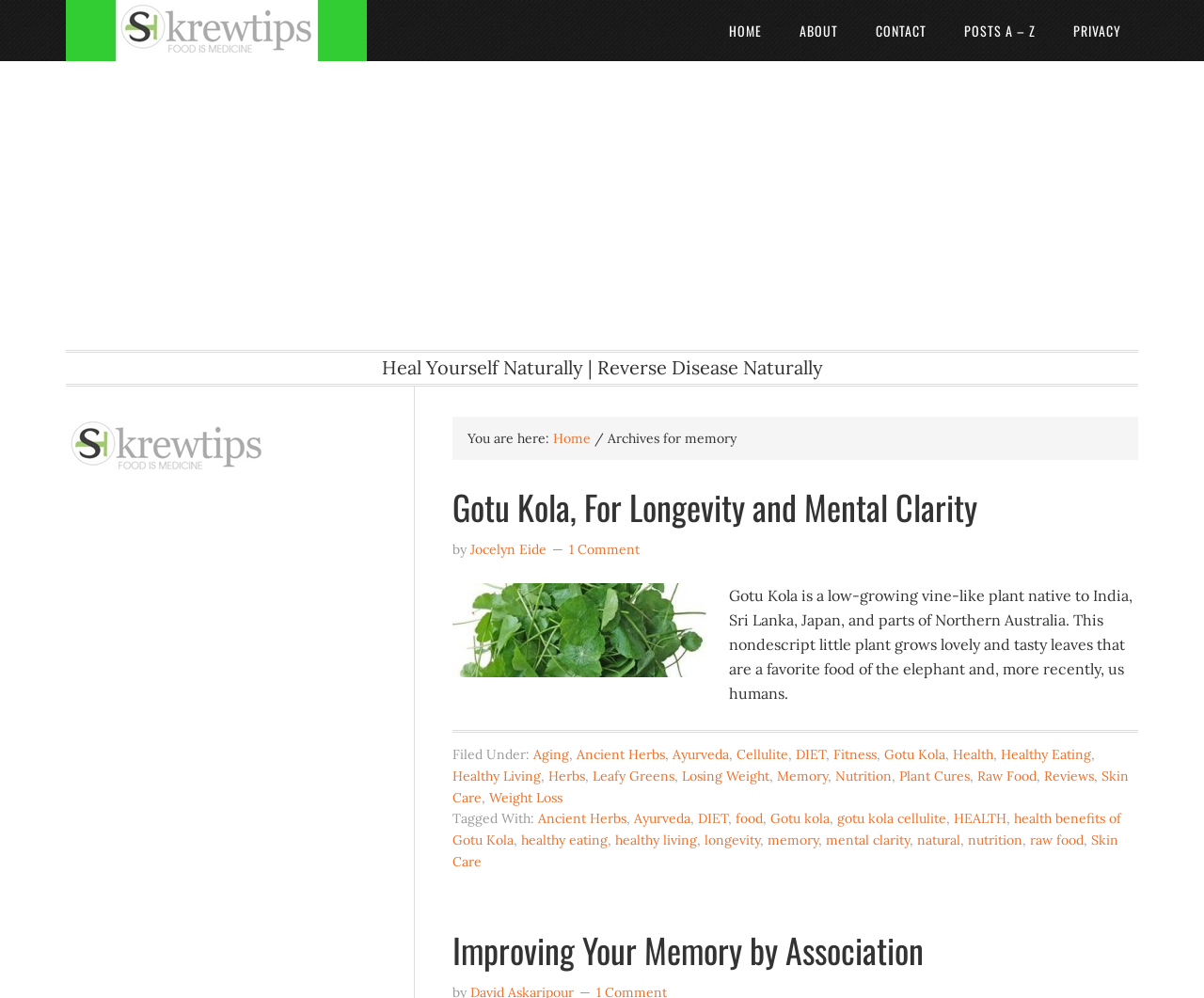Identify the bounding box coordinates of the HTML element based on this description: "Skrewtips - Reverse Disease Naturally".

[0.055, 0.0, 0.305, 0.061]